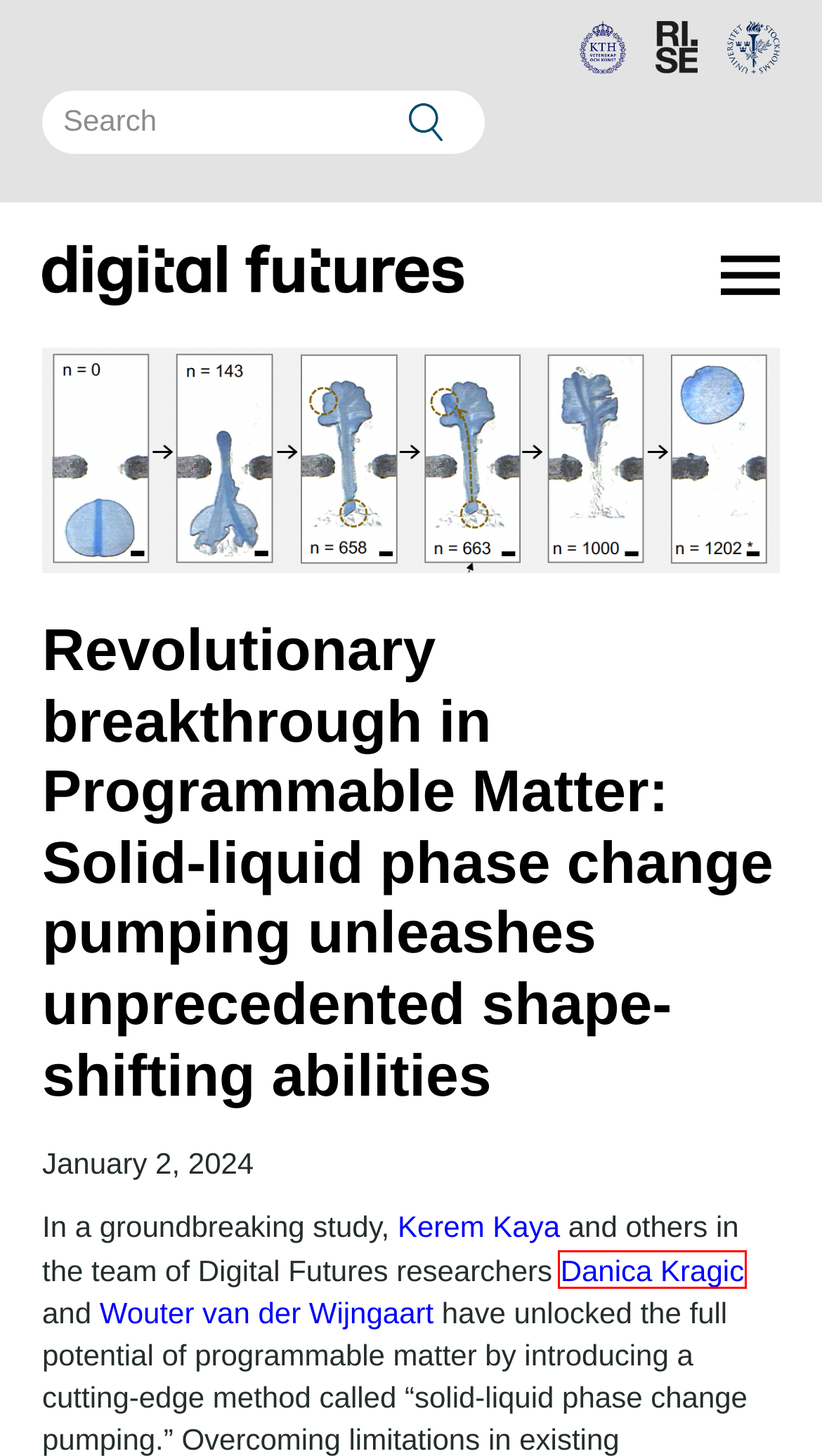Review the screenshot of a webpage which includes a red bounding box around an element. Select the description that best fits the new webpage once the element in the bounding box is clicked. Here are the candidates:
A. Danica Kragic Jensfelt — Digital Futures
B. Wouter Van der Wijngaart — Digital Futures
C. Events — Digital Futures
D. KTH - Sweden’s largest technical university |  KTH
E. Digital Futures — Digital Futures
F. Stockholm University
G. Digitalizeinsthlm – in sthlm'24
H. Swedish research creating sustainable growth | RISE

A